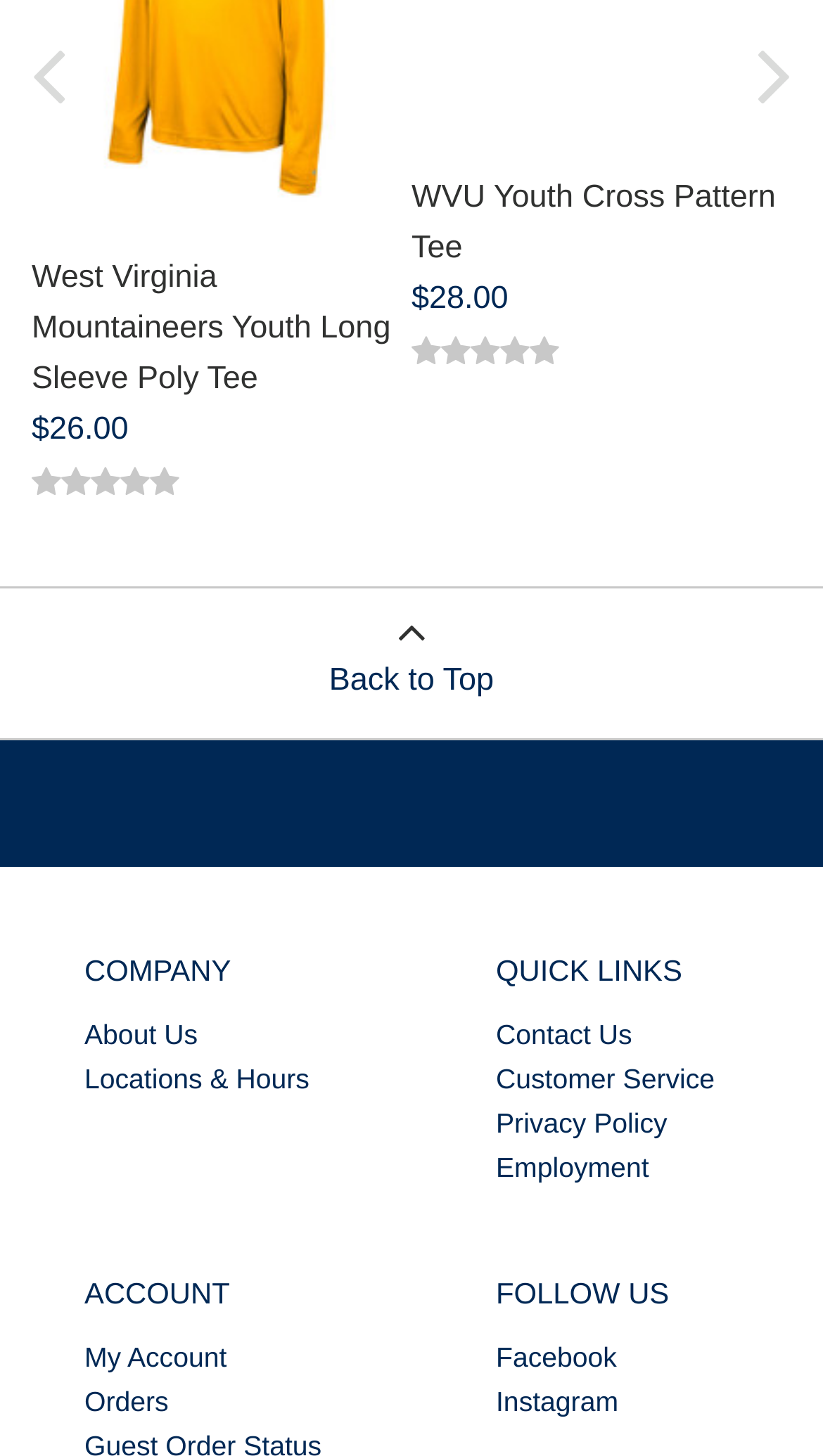Based on the element description: "WVU Youth Cross Pattern Tee", identify the UI element and provide its bounding box coordinates. Use four float numbers between 0 and 1, [left, top, right, bottom].

[0.5, 0.124, 0.943, 0.183]